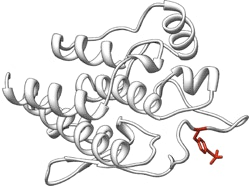Provide a comprehensive description of the image.

This image depicts a detailed molecular structure of N-acetyl-glucosaminidase (NAGLU), a lysosomal glycohydrolyase enzyme. The illustration showcases the protein's intricate three-dimensional configuration, with its helices and loops highlighted in a transparent white format, emphasizing the enzyme's complex folding. Notably, a red structure is visible, likely representing a ligand or a key functional group that interacts with the enzyme. This enzyme plays a crucial role in breaking down specific glycoconjugates, and deficiencies in NAGLU are associated with Mucopolysaccharidosis IIIB, also known as Sanfilippo B disease. The challenge presented within the context of this image involves predicting the effects of naturally occurring mutations on the enzyme's activity, a task integral to understanding the pathophysiology of related disorders.